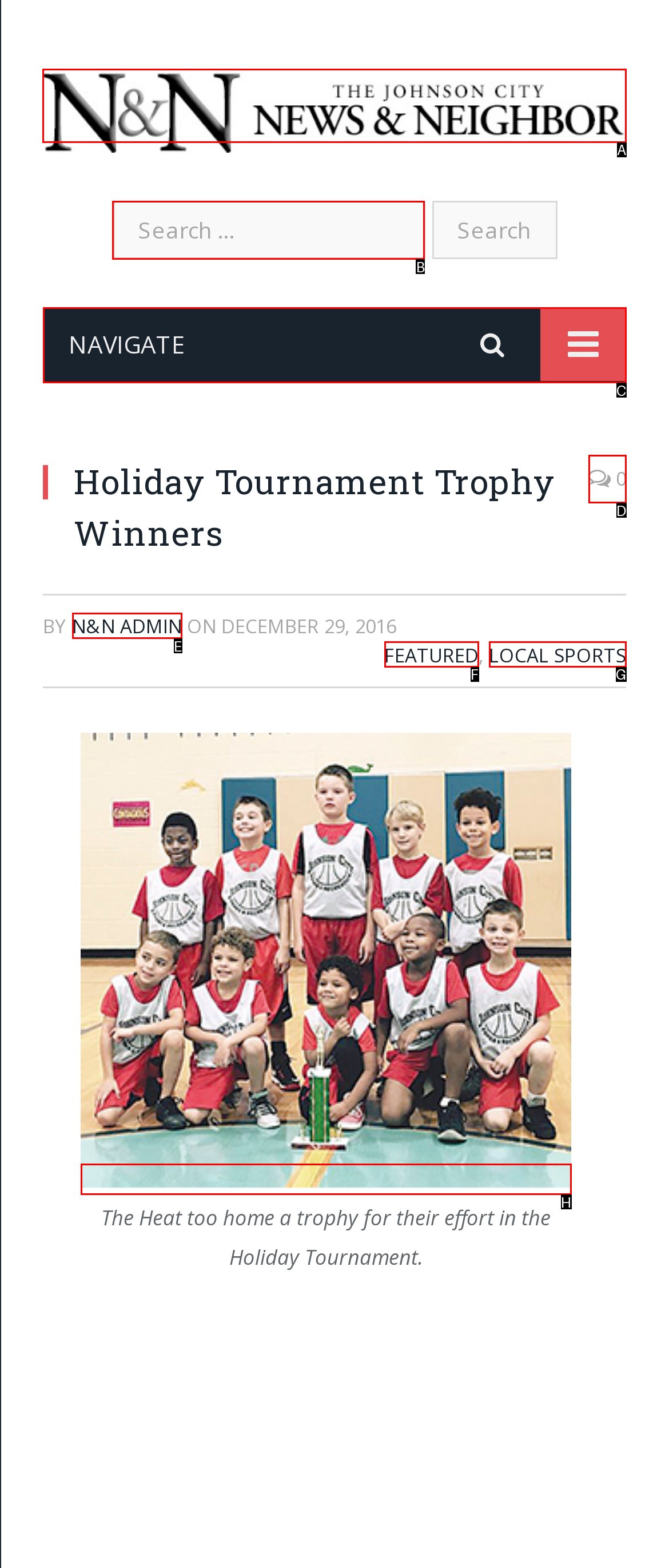For the task: Share this post on facebook, tell me the letter of the option you should click. Answer with the letter alone.

None